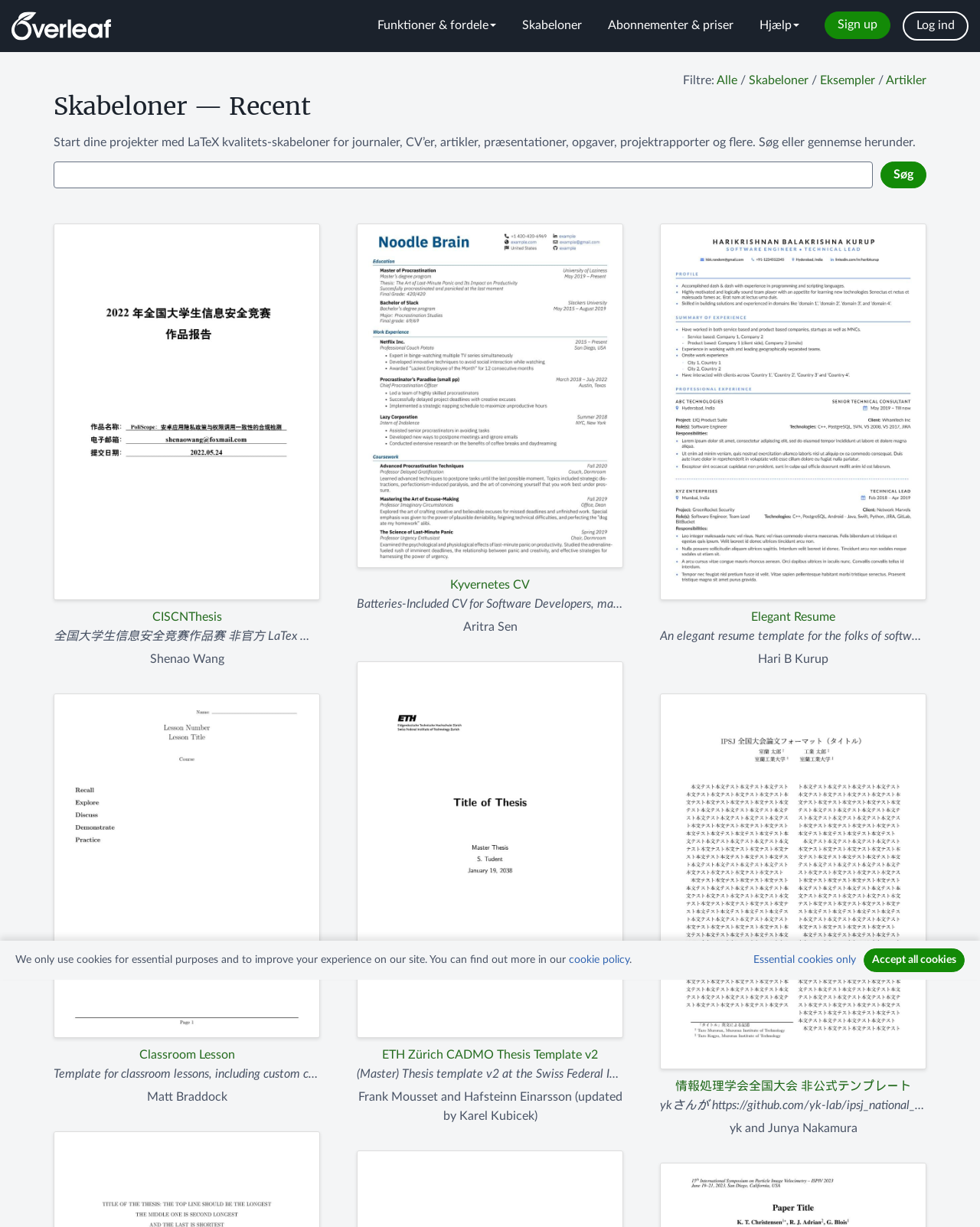What types of templates are available on this website?
Answer the question in as much detail as possible.

The website provides a range of templates for different types of documents, including journals, CVs, presentations, reports, and more. The templates are categorized and can be filtered by type, and users can also search for specific templates.